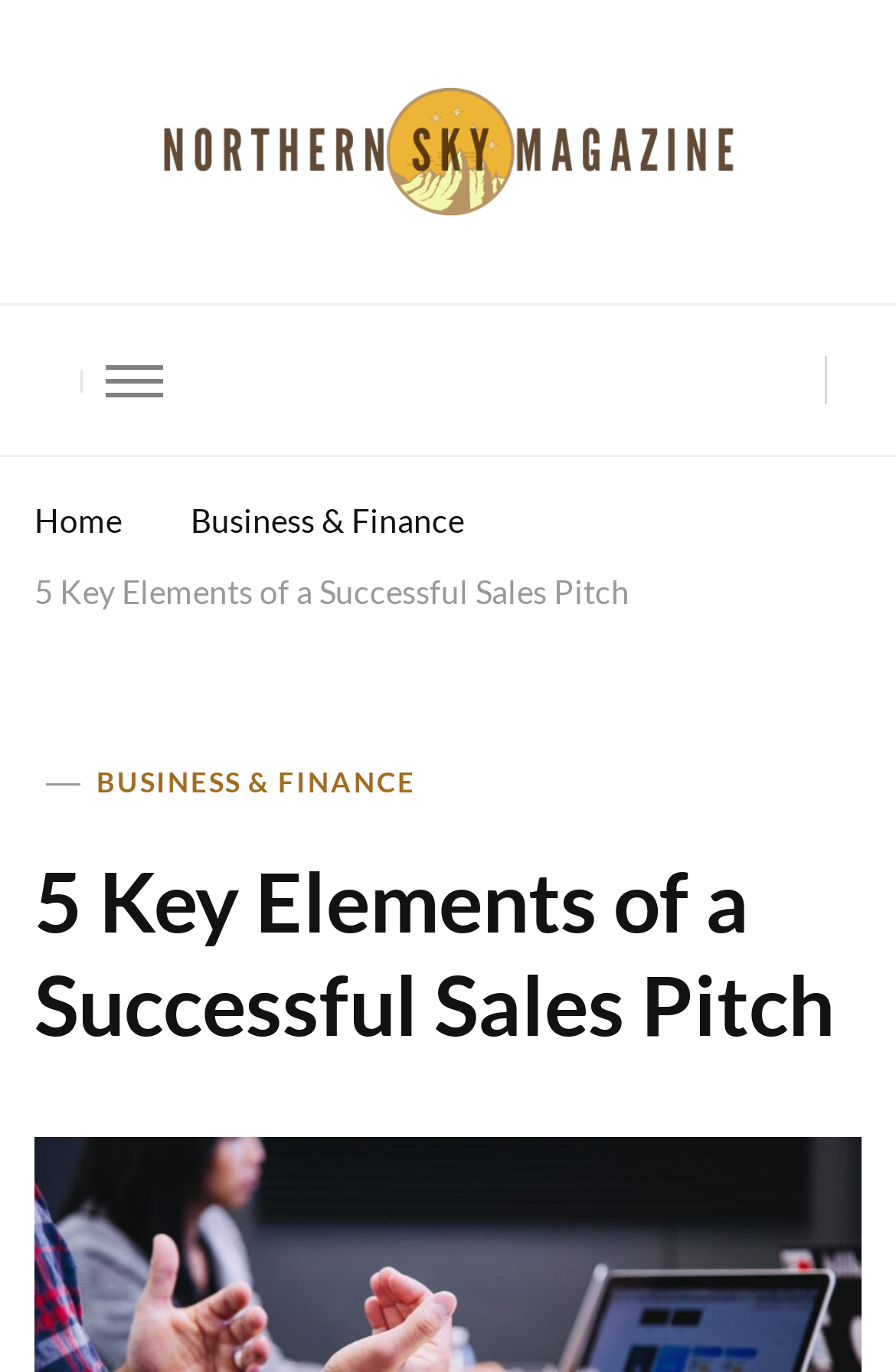Please examine the image and provide a detailed answer to the question: What is the category of the article?

I found the answer by looking at the navigation links at the top of the webpage, where 'Business & Finance' is one of the categories listed.